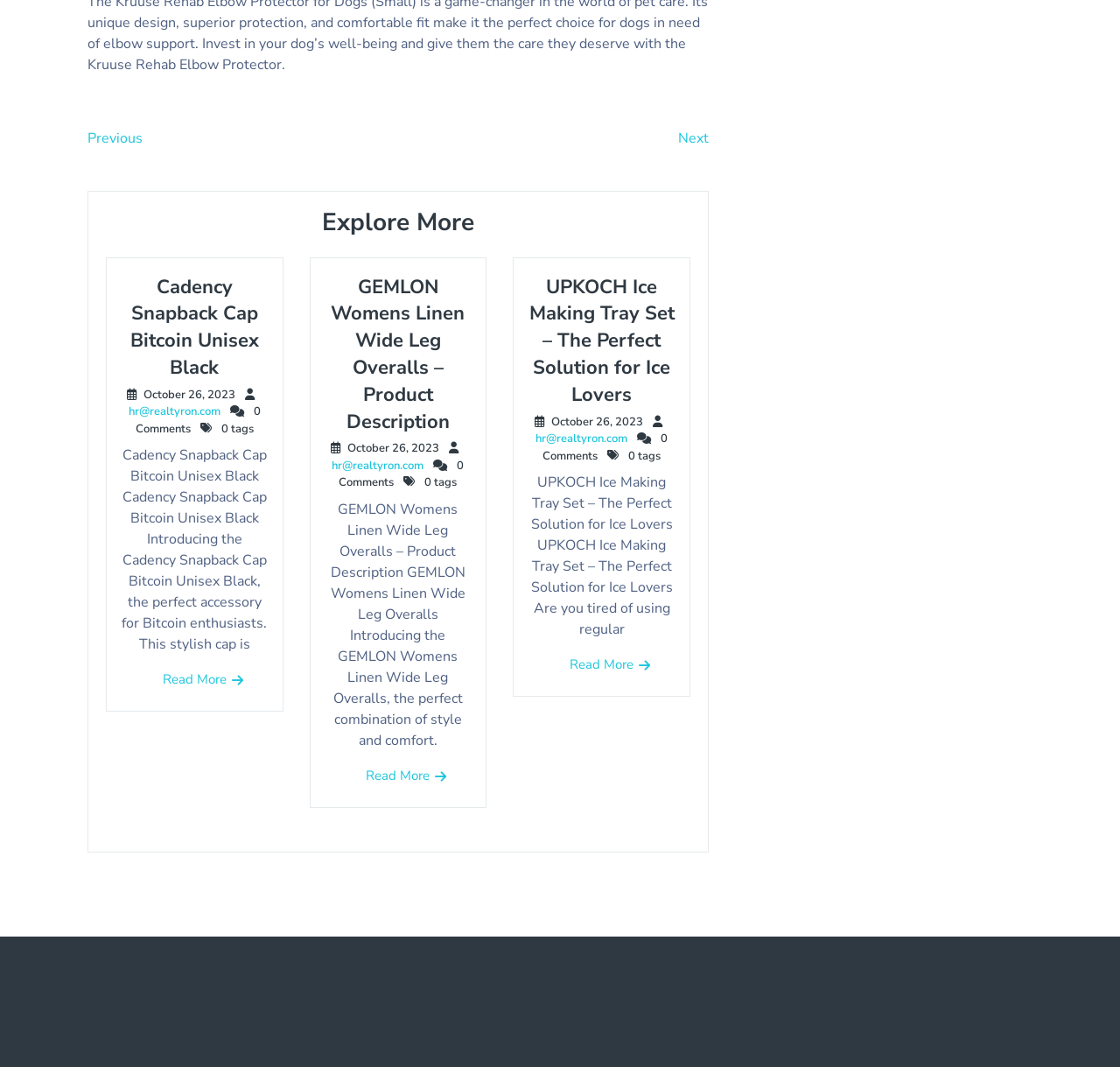Given the webpage screenshot and the description, determine the bounding box coordinates (top-left x, top-left y, bottom-right x, bottom-right y) that define the location of the UI element matching this description: hr@realtyron.com

[0.478, 0.404, 0.56, 0.418]